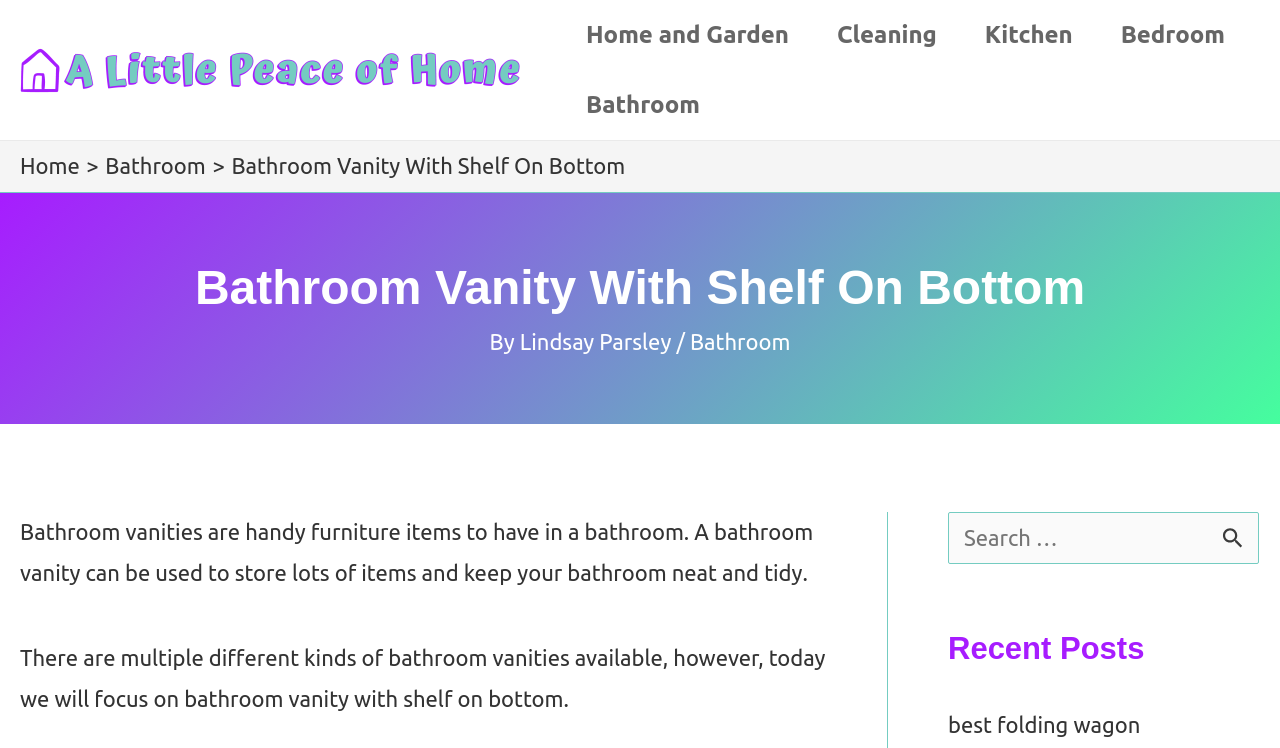Pinpoint the bounding box coordinates of the element to be clicked to execute the instruction: "Click on the 'TEXAS LAW NEWS' button".

None